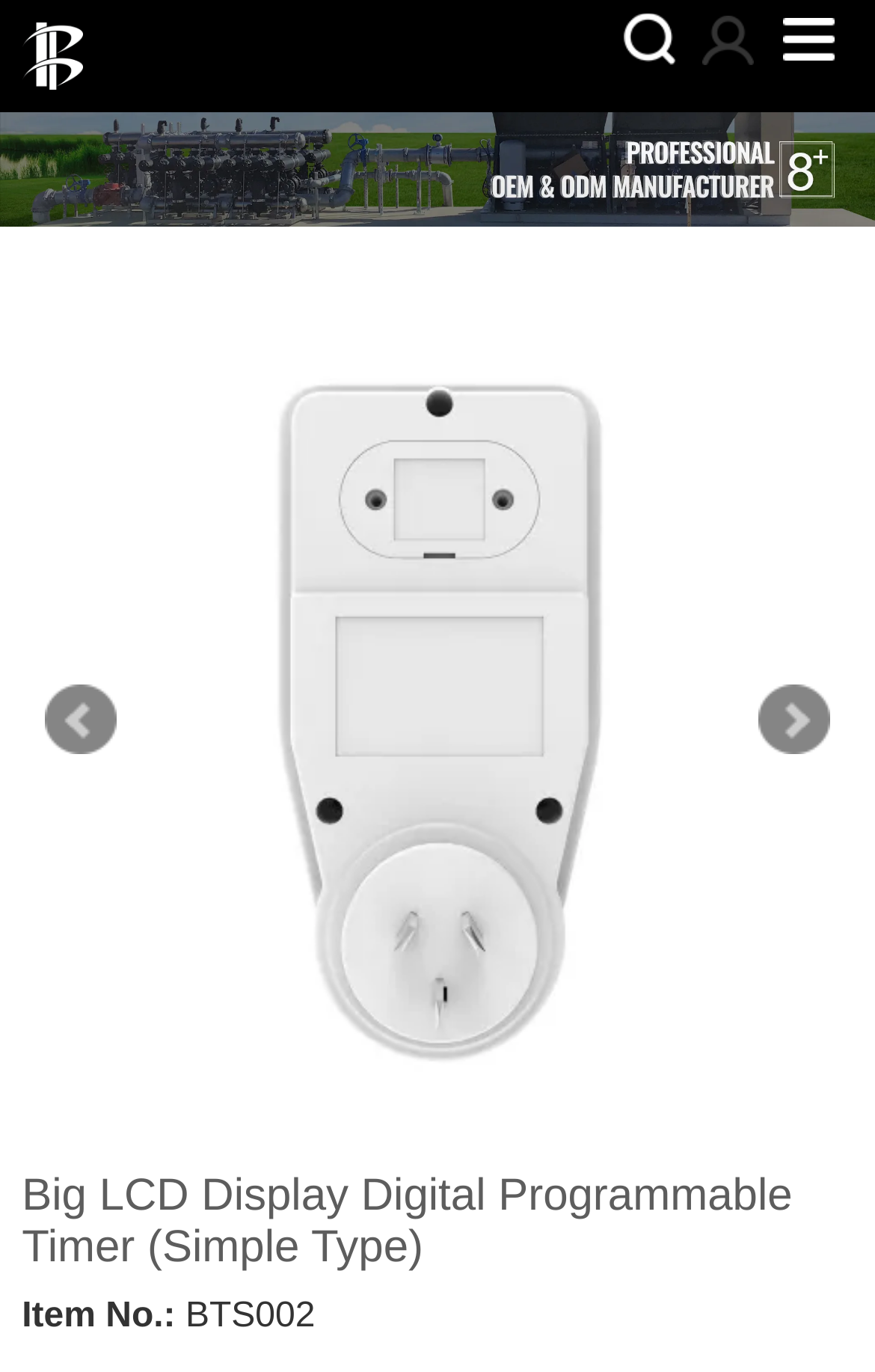How many navigation links are there?
Give a single word or phrase as your answer by examining the image.

5